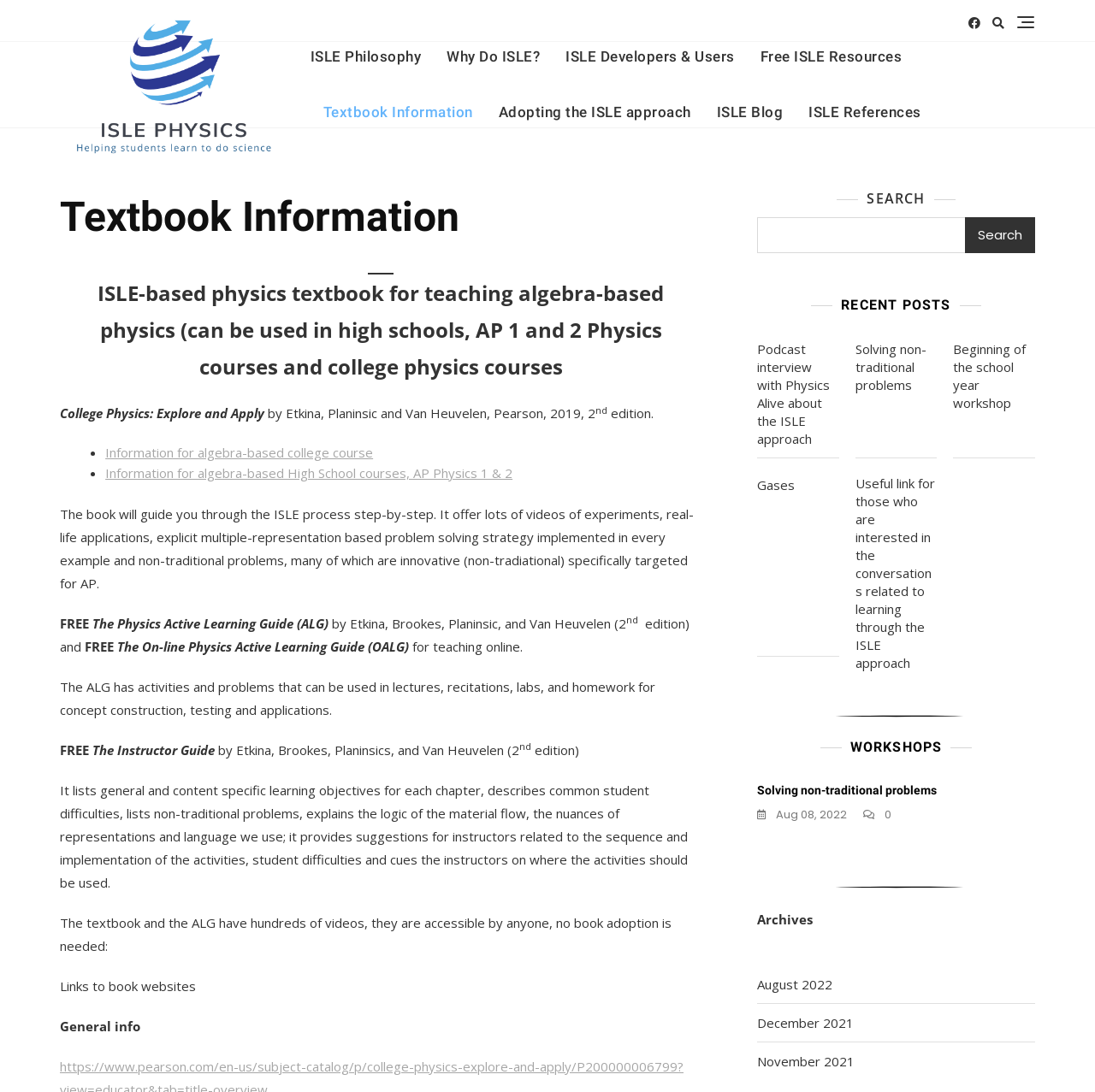Identify the bounding box coordinates for the region to click in order to carry out this instruction: "View the 'Archives'". Provide the coordinates using four float numbers between 0 and 1, formatted as [left, top, right, bottom].

[0.691, 0.834, 0.742, 0.85]